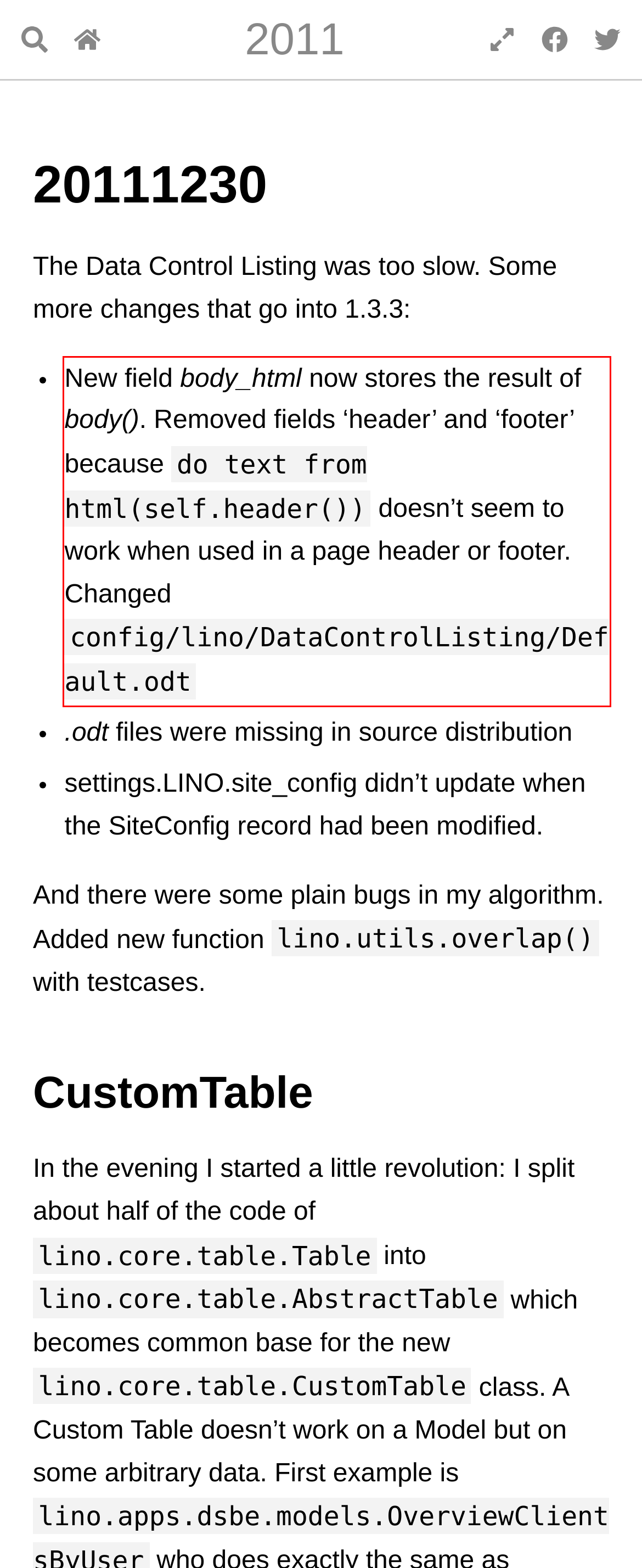Using the provided webpage screenshot, identify and read the text within the red rectangle bounding box.

New field body_html now stores the result of body(). Removed fields ‘header’ and ‘footer’ because do text from html(self.header()) doesn’t seem to work when used in a page header or footer. Changed config/lino/DataControlListing/Default.odt